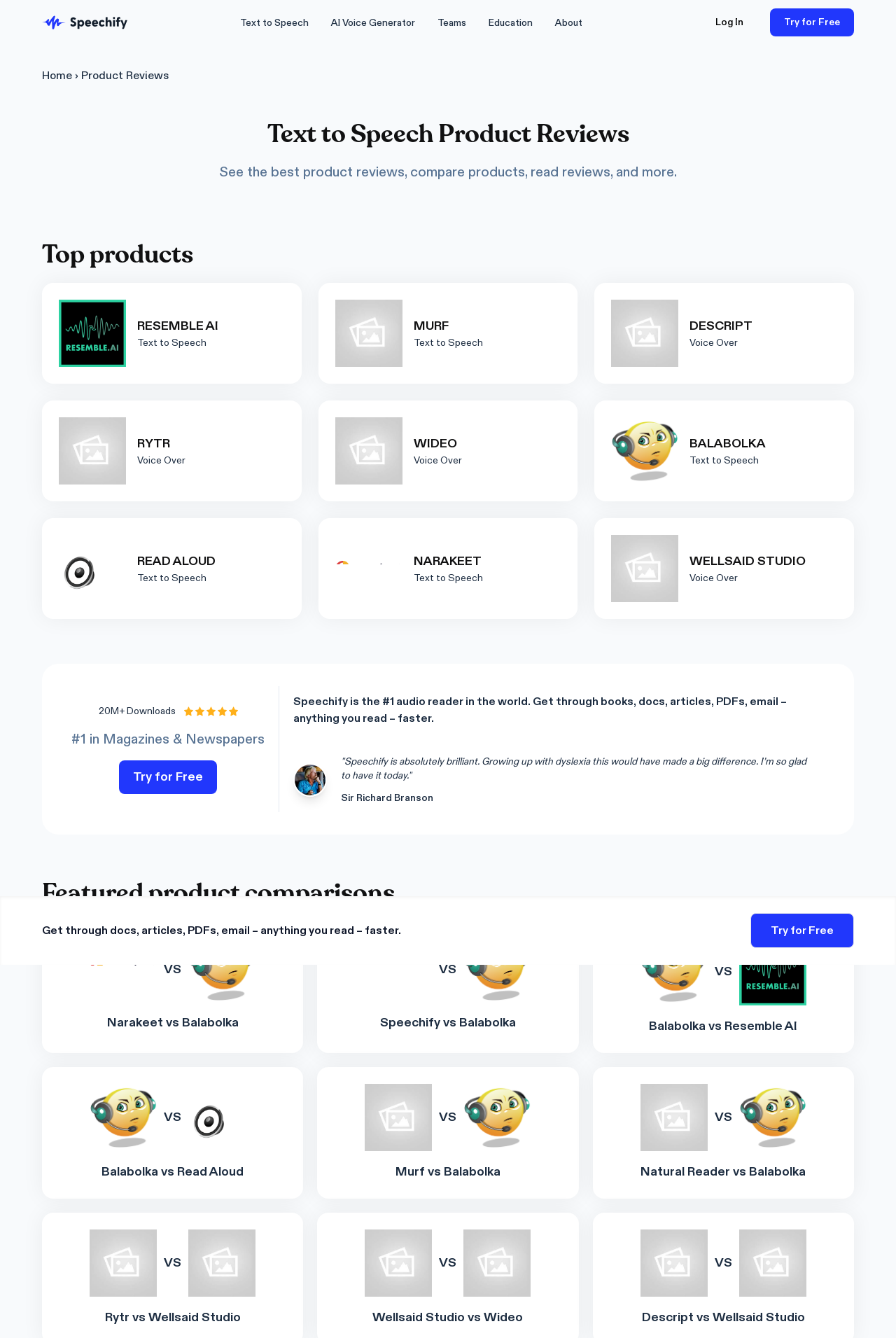Identify the bounding box for the described UI element: "Text to Speech".

[0.255, 0.004, 0.357, 0.03]